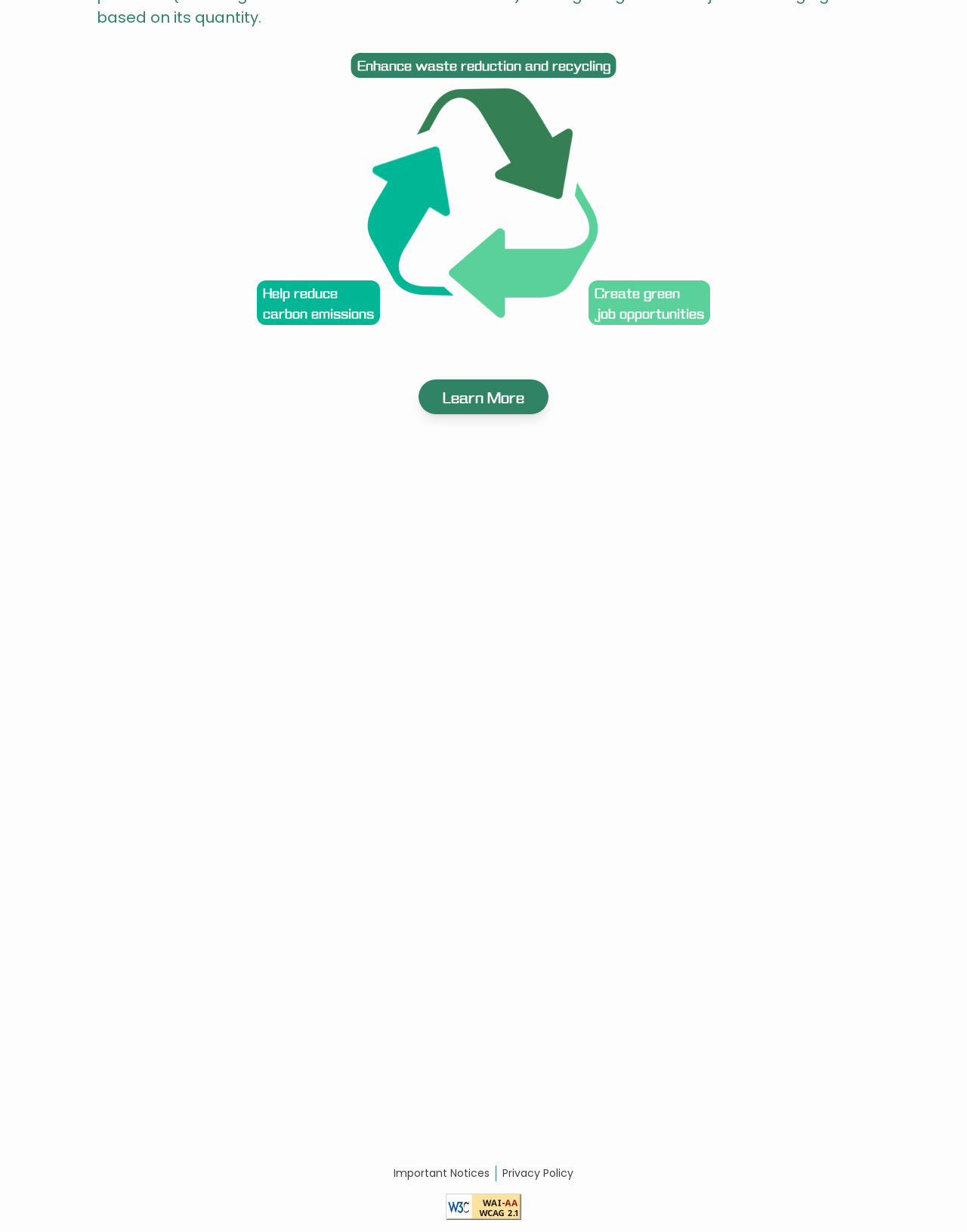Give a short answer to this question using one word or a phrase:
What is the principle behind waste charging?

polluter-pays